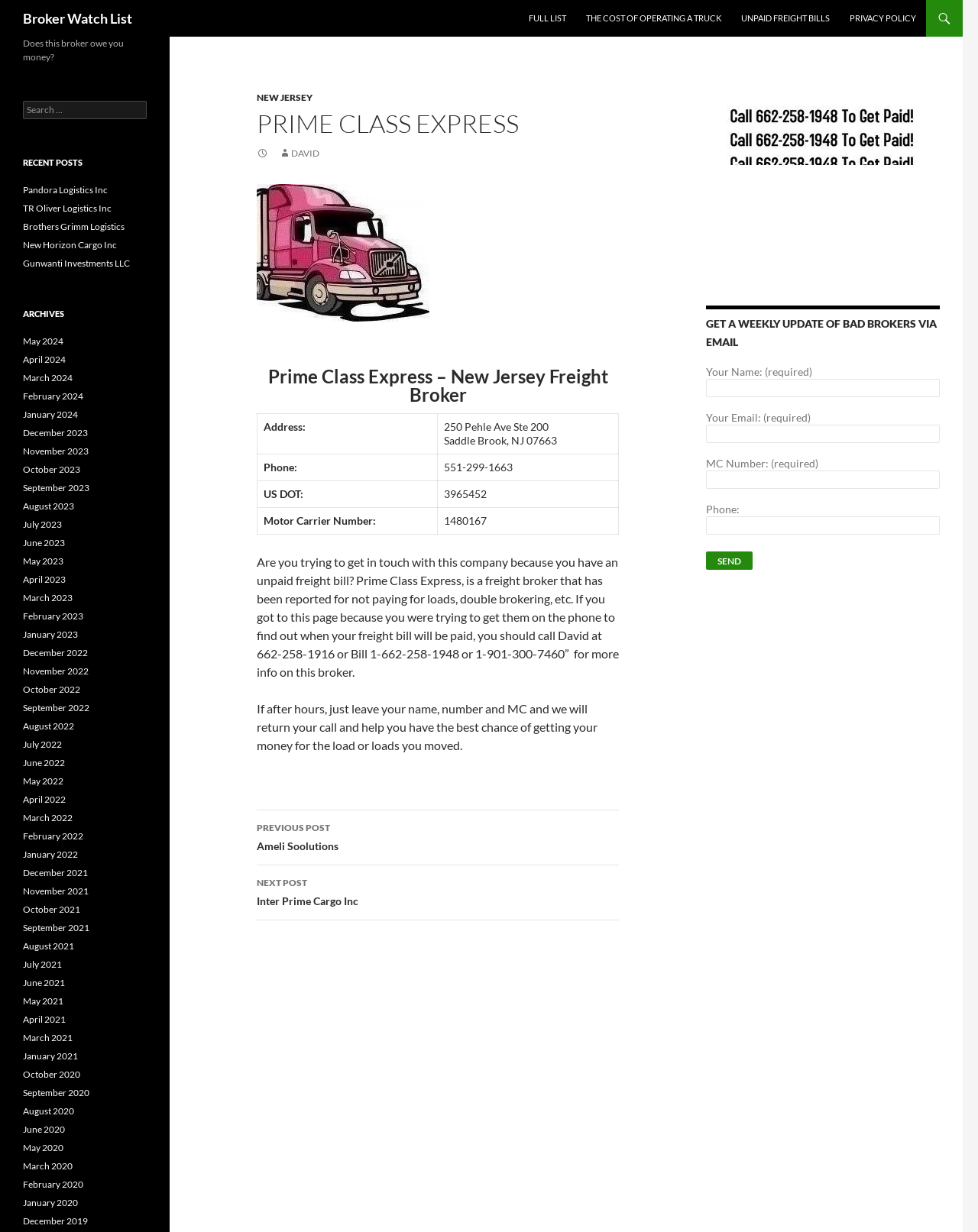Identify the bounding box coordinates of the clickable region necessary to fulfill the following instruction: "Click on the 'FULL LIST' link". The bounding box coordinates should be four float numbers between 0 and 1, i.e., [left, top, right, bottom].

[0.531, 0.0, 0.588, 0.03]